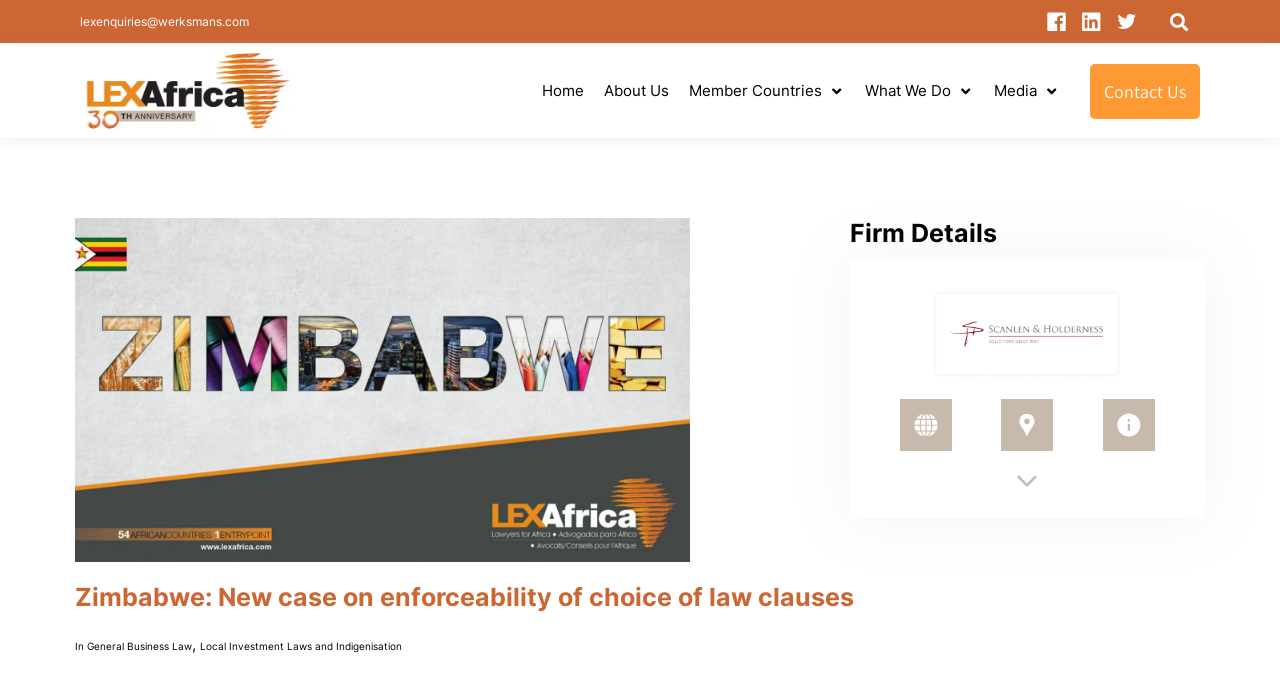What is the name of the firm?
Could you answer the question with a detailed and thorough explanation?

I found the name of the firm by looking at the image element with the description 'Scanlen & Holderness' which is located in the middle of the webpage.